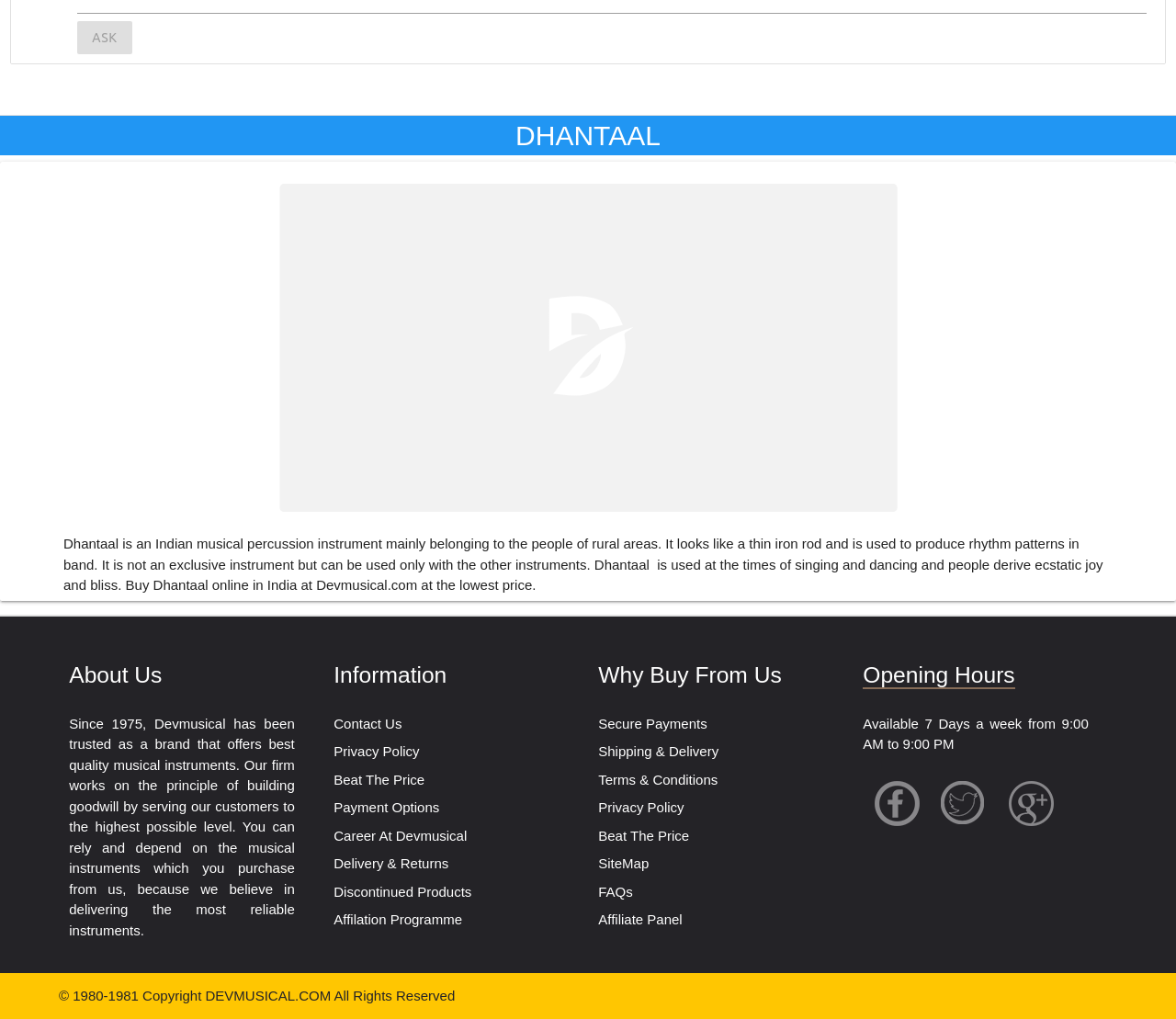Please determine the bounding box coordinates for the UI element described as: "Discontinued Products".

[0.284, 0.867, 0.401, 0.883]